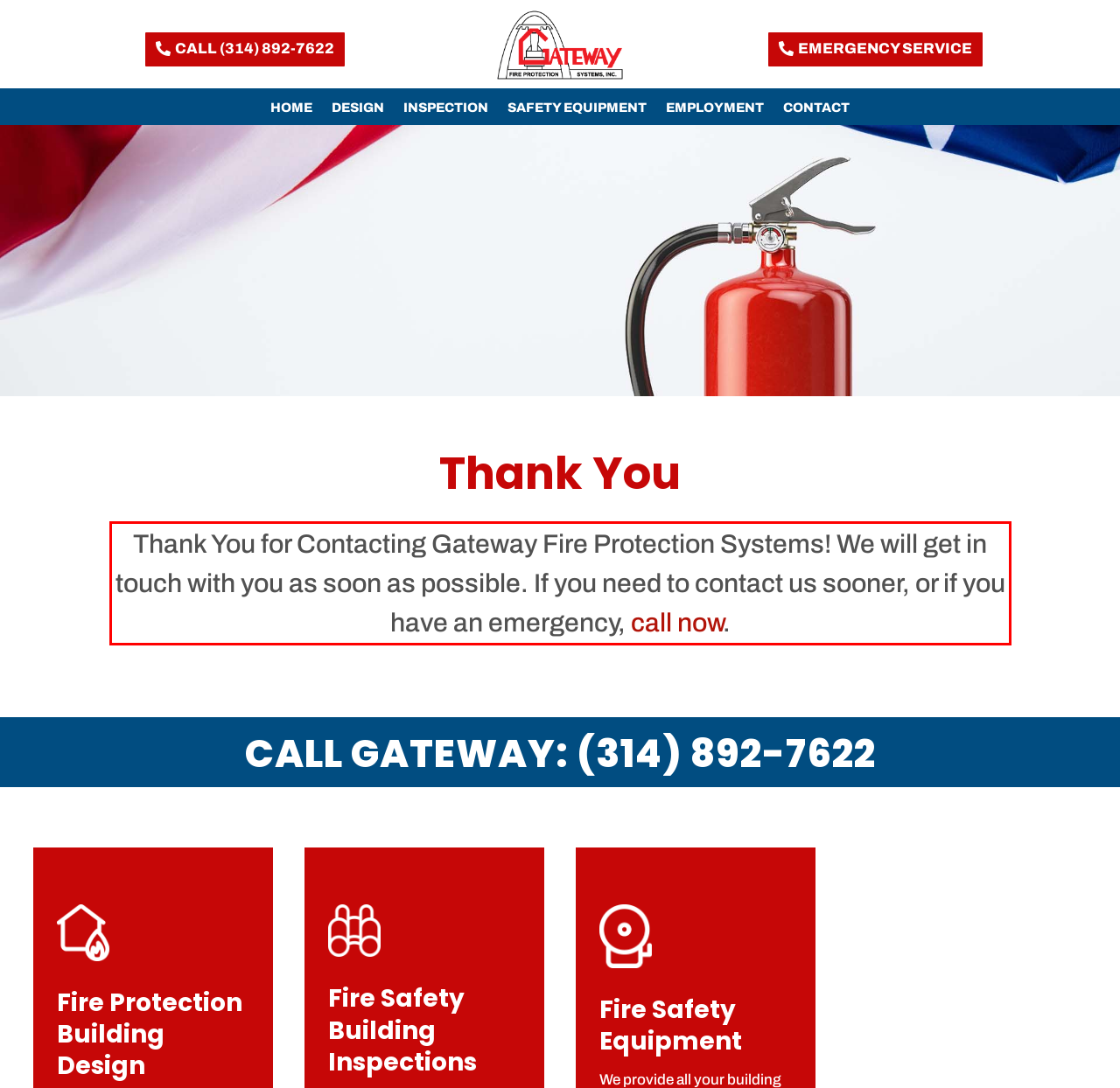Please take the screenshot of the webpage, find the red bounding box, and generate the text content that is within this red bounding box.

Thank You for Contacting Gateway Fire Protection Systems! We will get in touch with you as soon as possible. If you need to contact us sooner, or if you have an emergency, call now.